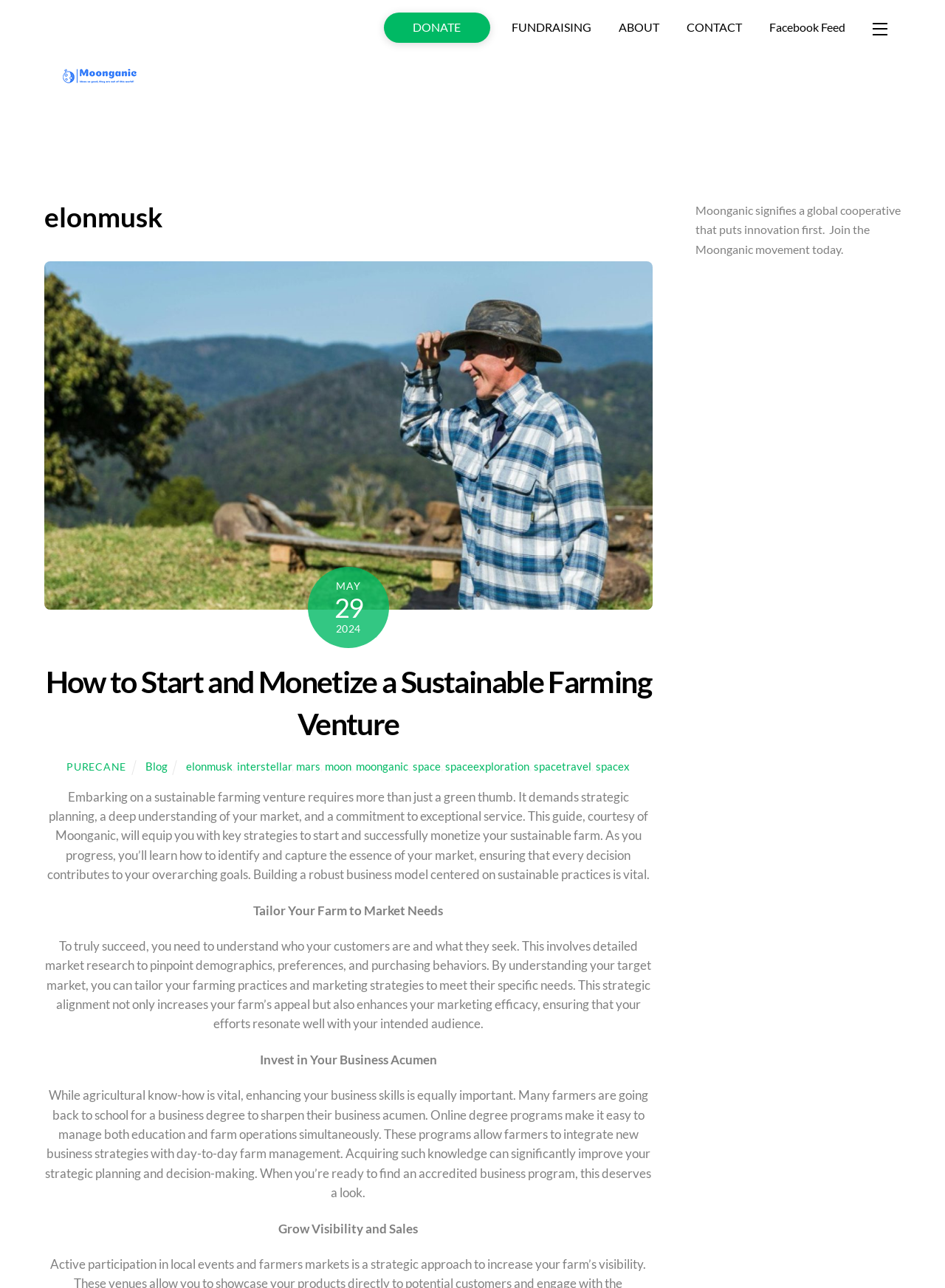Find the bounding box coordinates for the area you need to click to carry out the instruction: "Learn about 'PURECANE'". The coordinates should be four float numbers between 0 and 1, indicated as [left, top, right, bottom].

[0.071, 0.59, 0.134, 0.6]